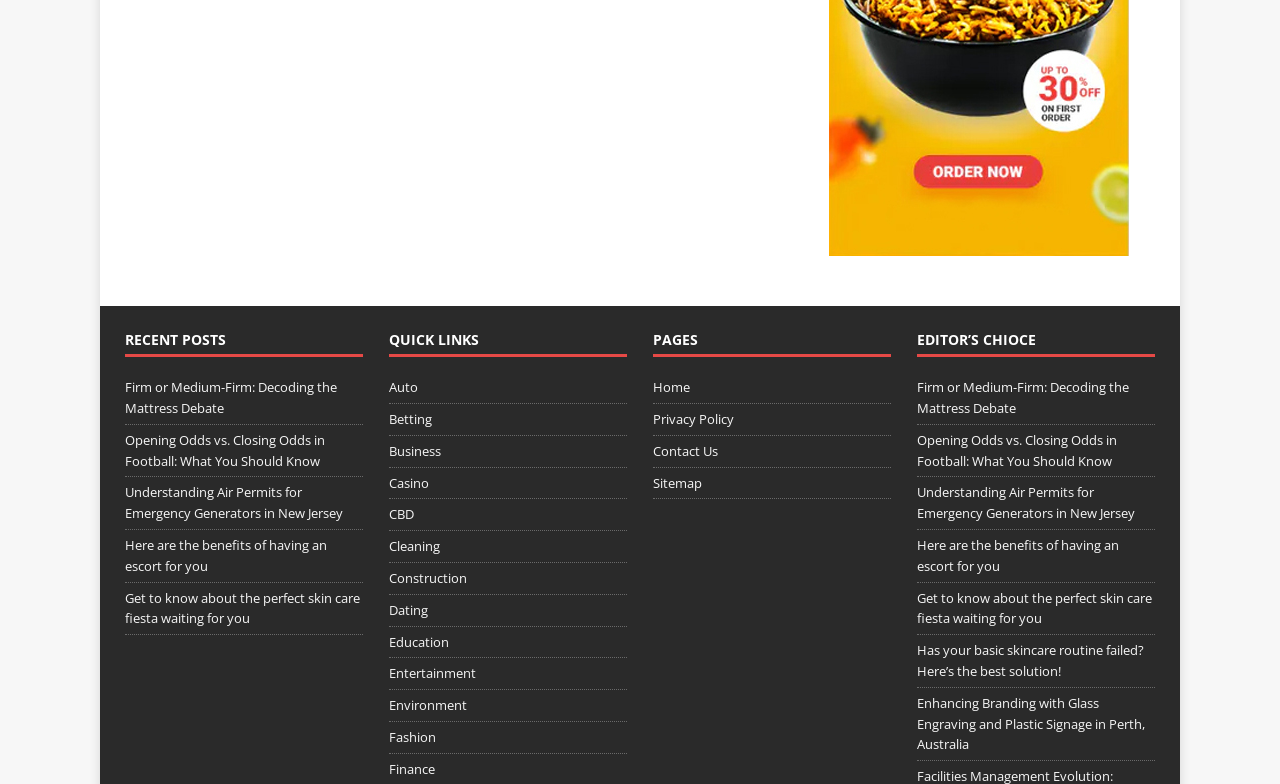Find and indicate the bounding box coordinates of the region you should select to follow the given instruction: "Read the article about Firm or Medium-Firm mattresses".

[0.098, 0.483, 0.263, 0.532]